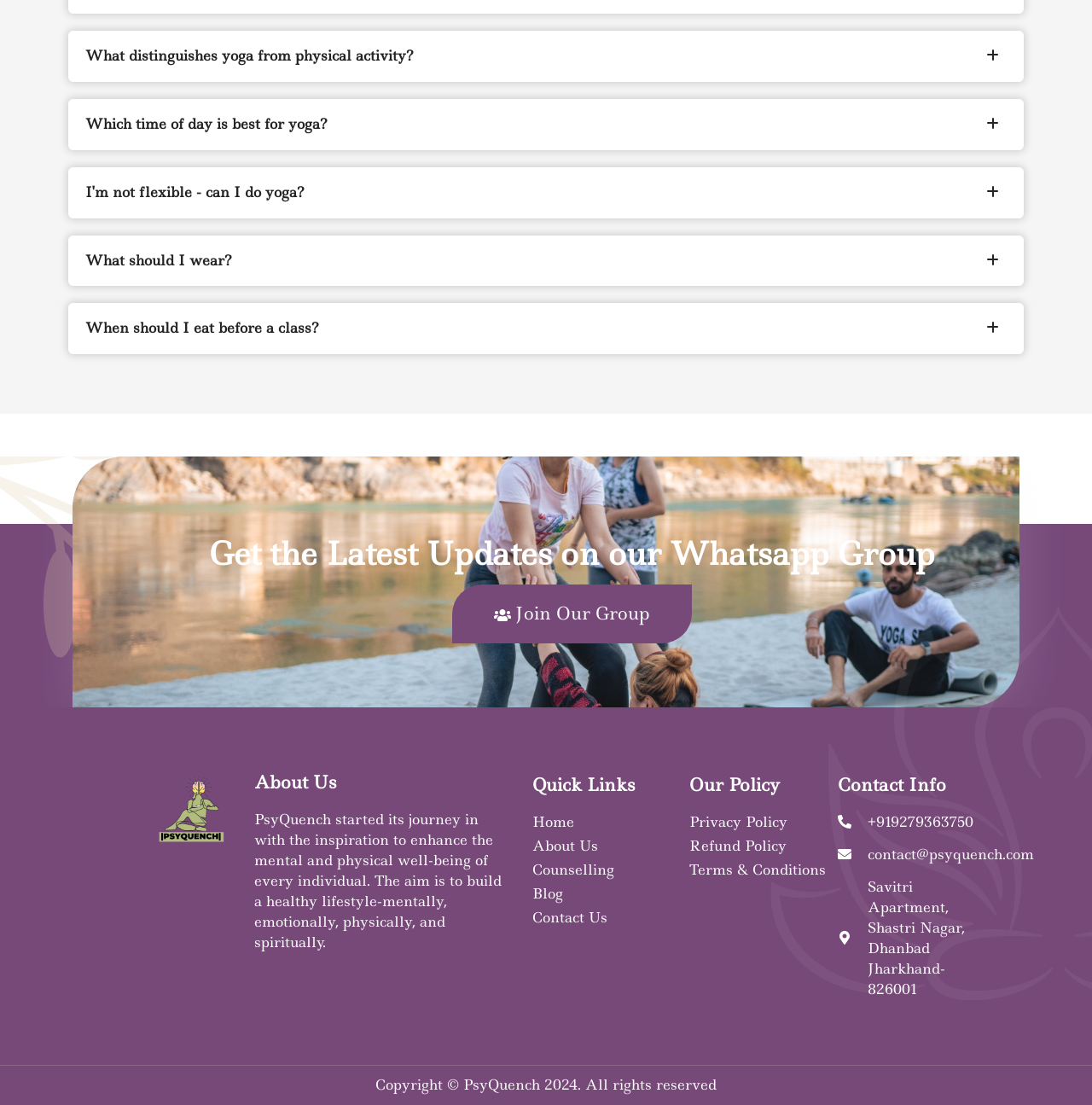Give a one-word or short phrase answer to this question: 
How can I contact PsyQuench?

Phone number and email